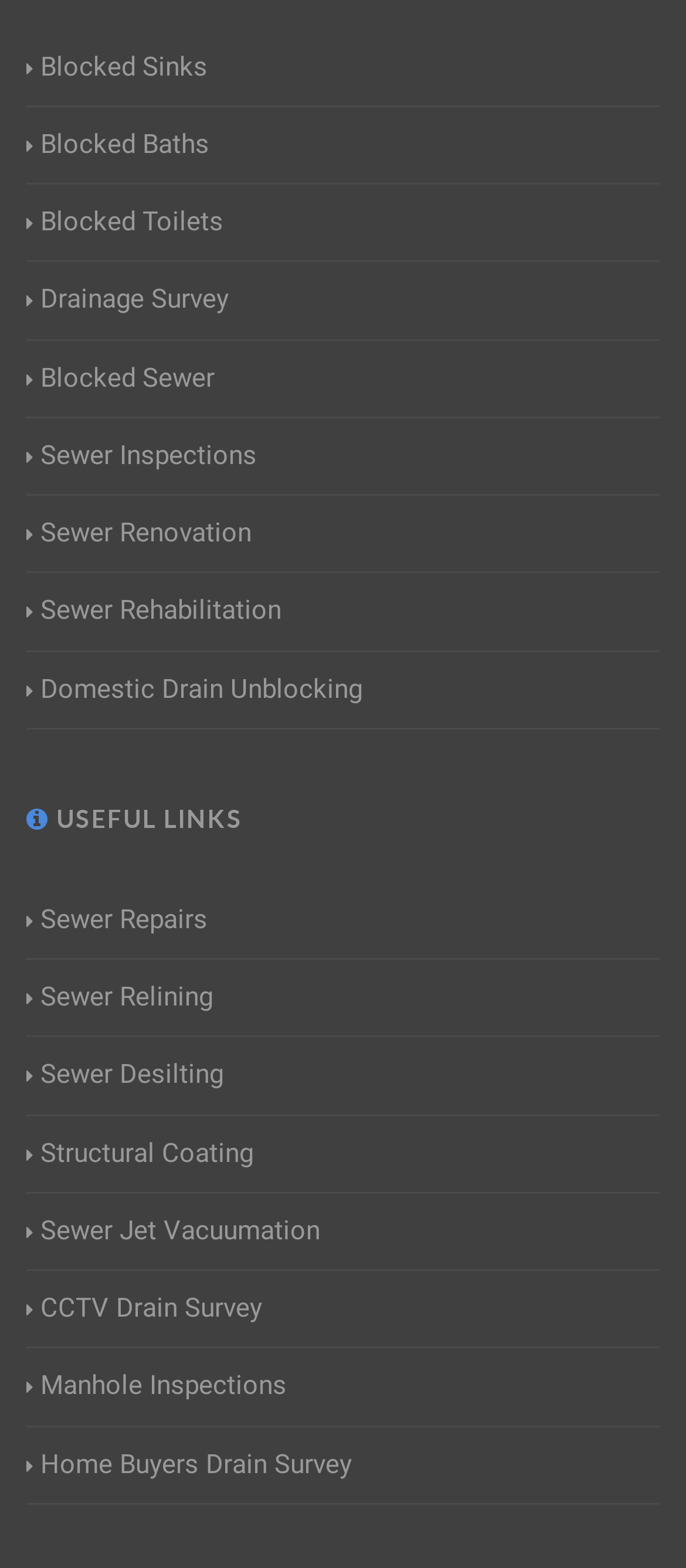Provide the bounding box coordinates of the HTML element described as: "Sewer Jet Vacuumation". The bounding box coordinates should be four float numbers between 0 and 1, i.e., [left, top, right, bottom].

[0.038, 0.772, 0.467, 0.798]